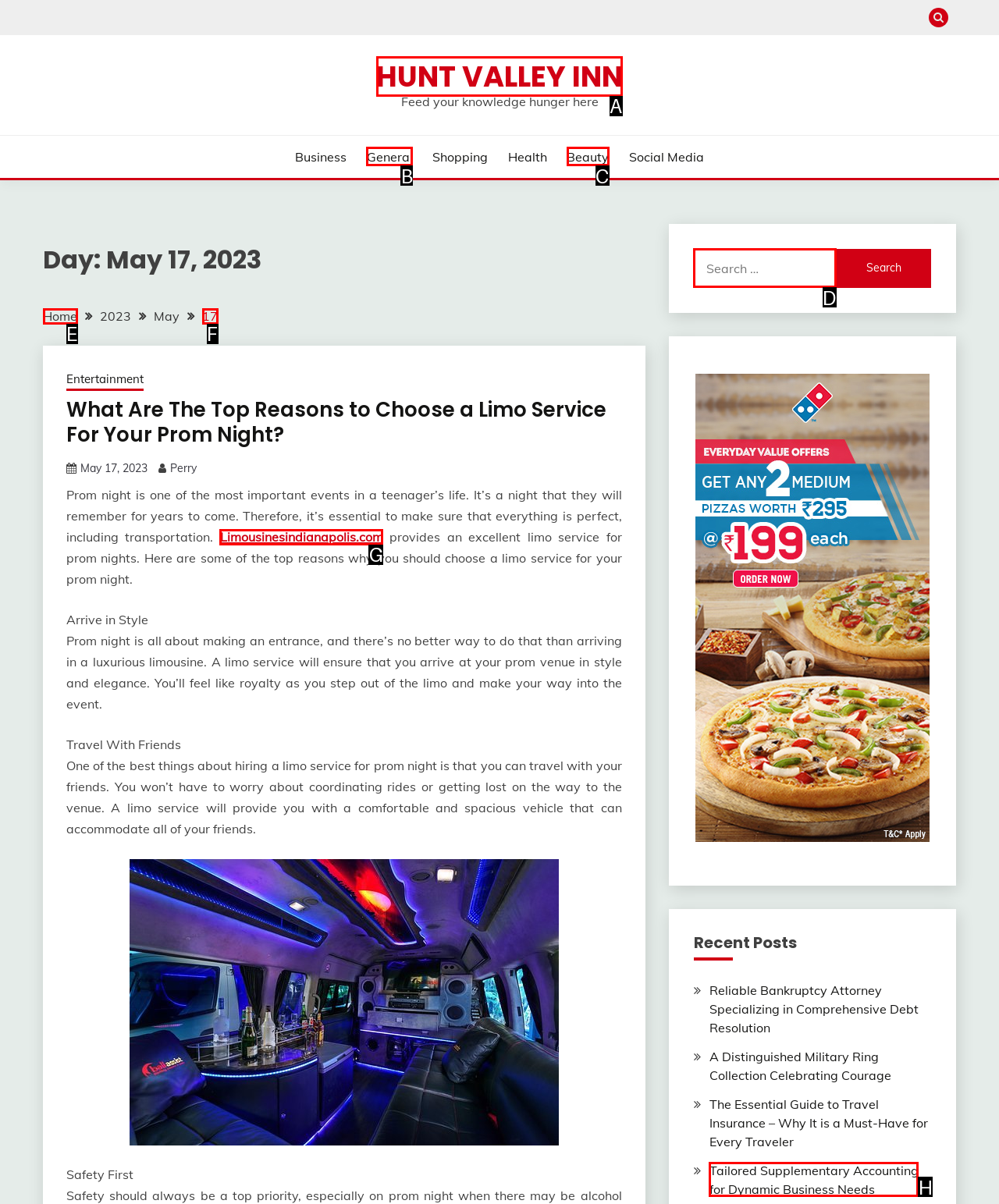Choose the correct UI element to click for this task: Go to Hunt Valley Inn homepage Answer using the letter from the given choices.

A